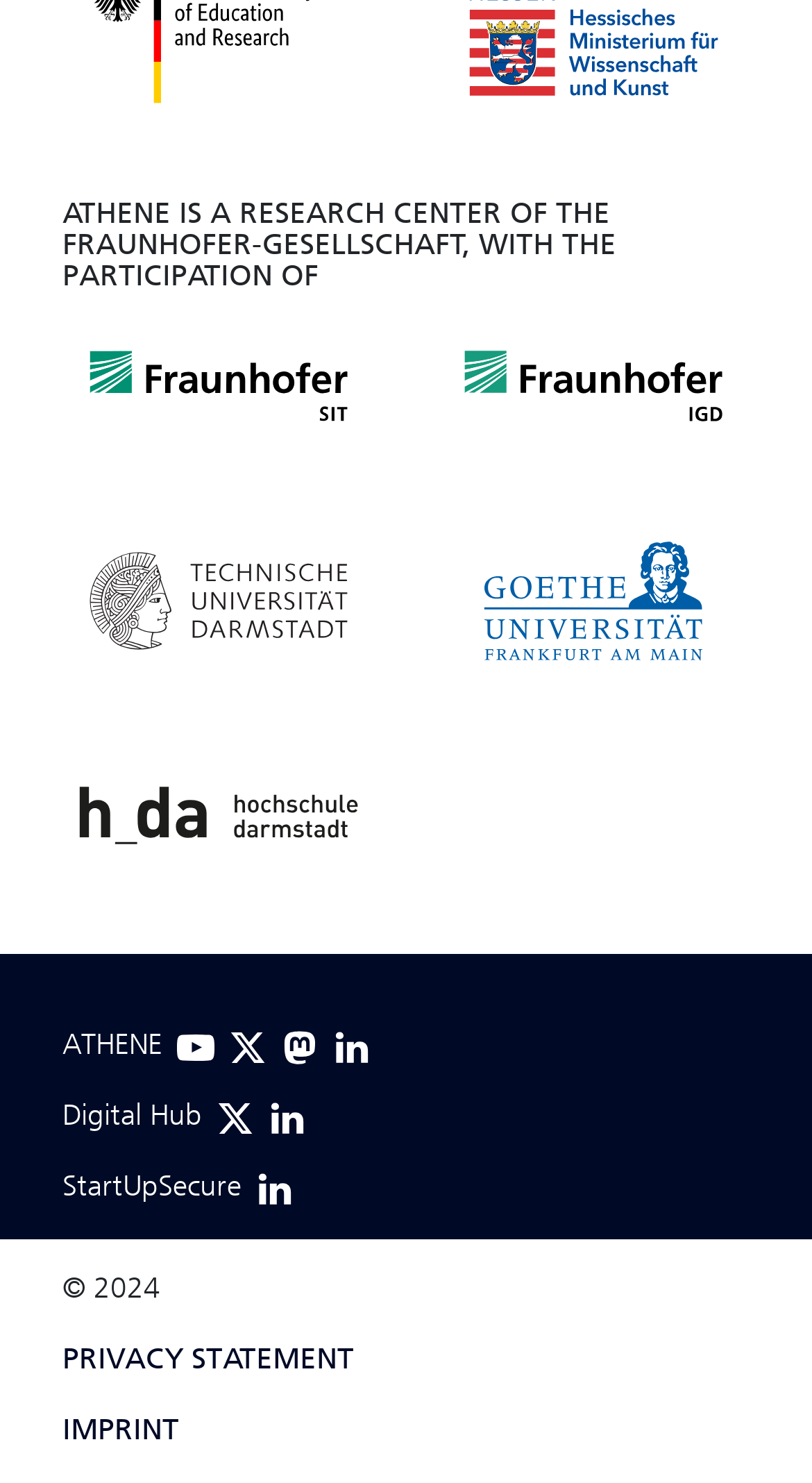Find and provide the bounding box coordinates for the UI element described with: "Learn more about troubleshooting WordPress.".

None